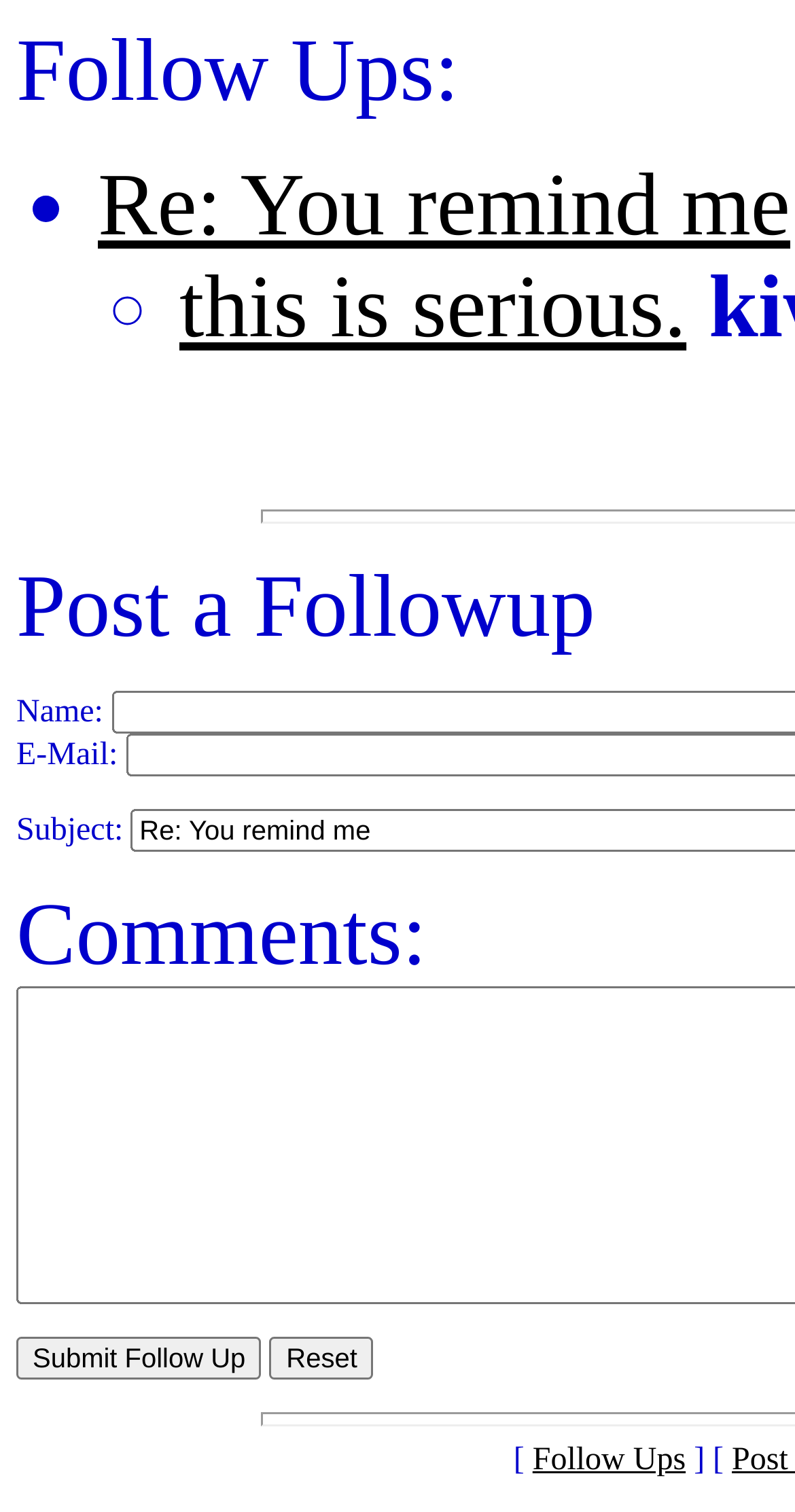What is the purpose of the 'Post a Followup' button?
Please answer the question with a single word or phrase, referencing the image.

To submit a follow-up comment